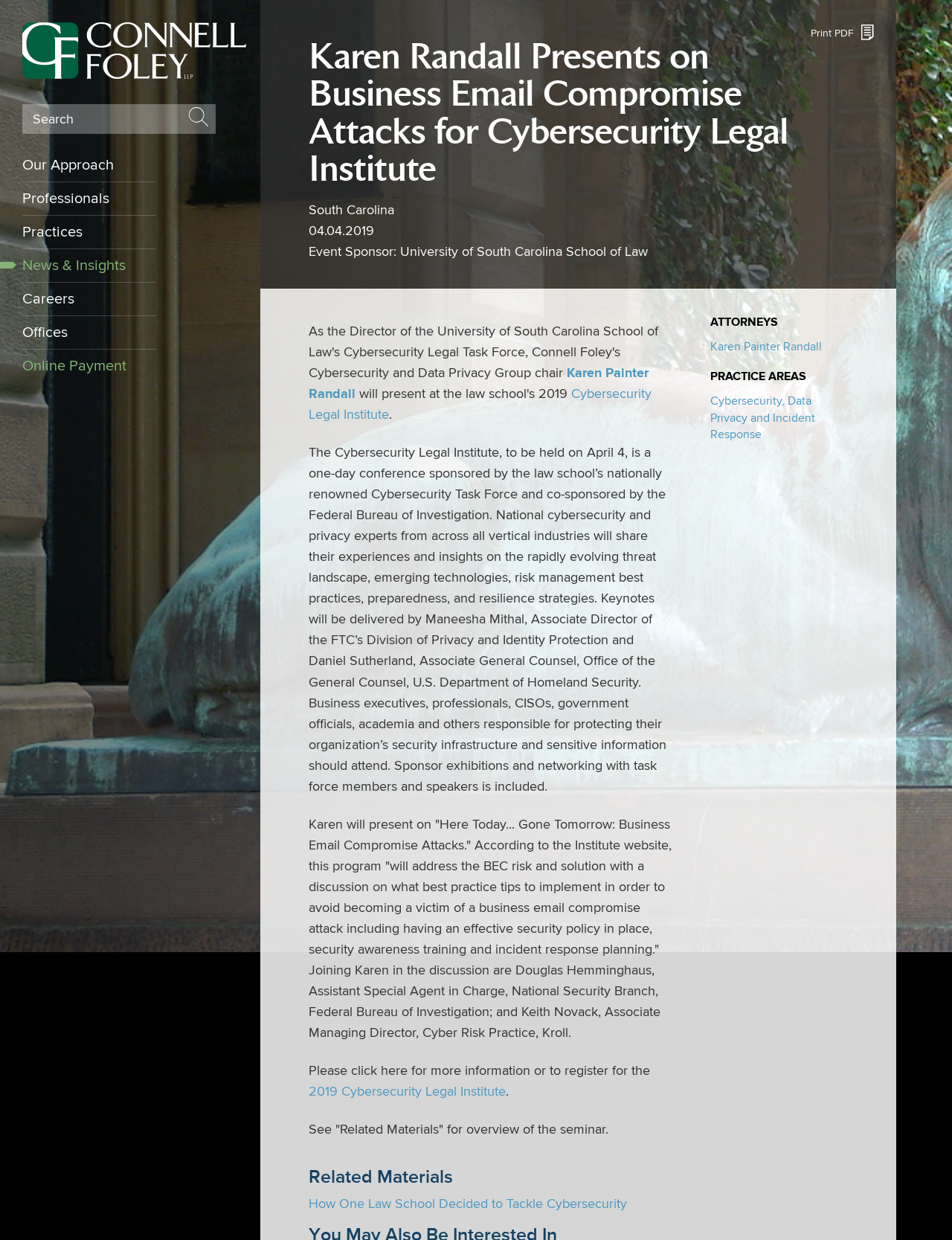Predict the bounding box coordinates of the area that should be clicked to accomplish the following instruction: "Learn about Cybersecurity, Data Privacy and Incident Response". The bounding box coordinates should consist of four float numbers between 0 and 1, i.e., [left, top, right, bottom].

[0.746, 0.318, 0.856, 0.356]